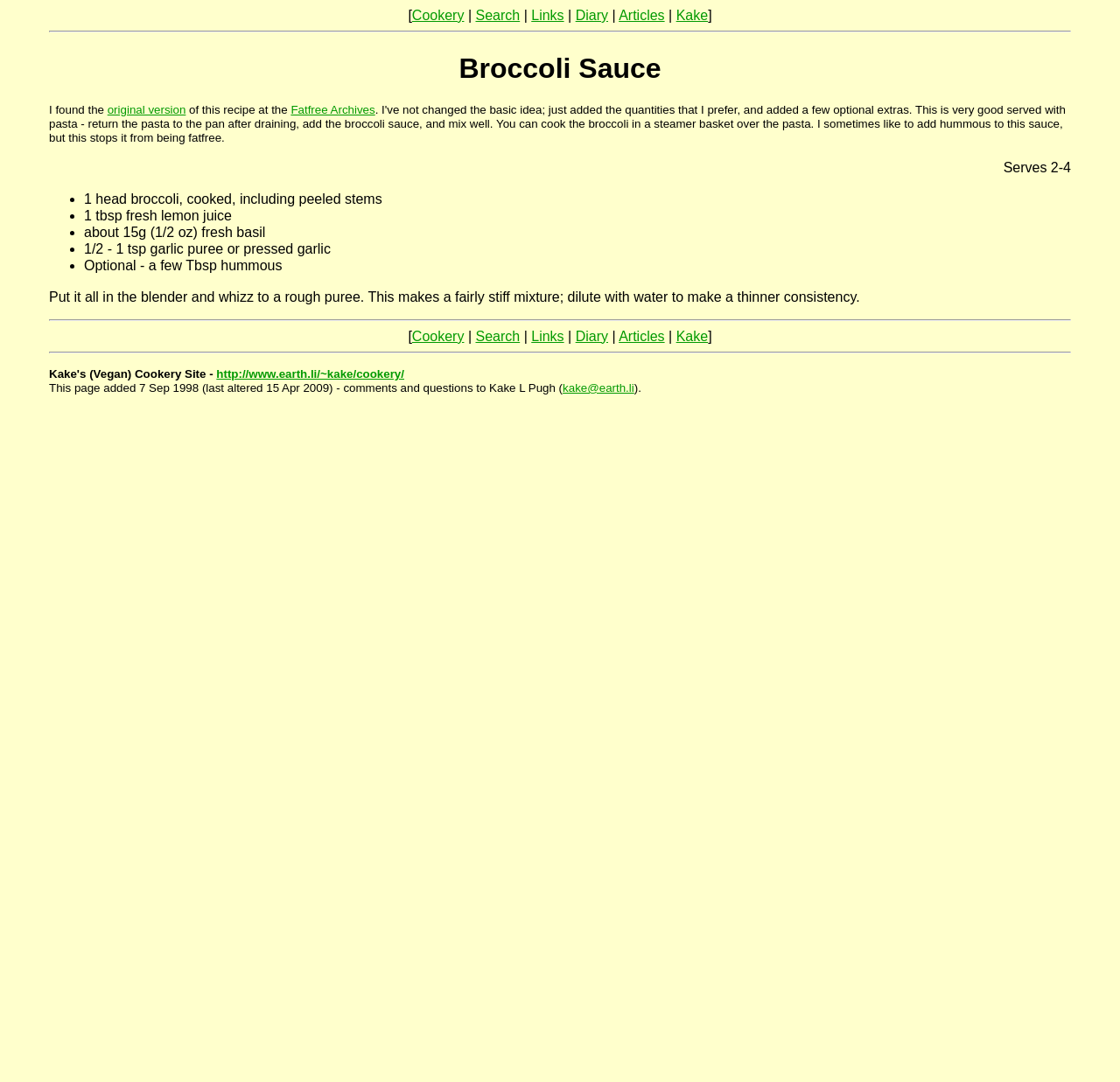Using the description: "Show All Answers", identify the bounding box of the corresponding UI element in the screenshot.

None